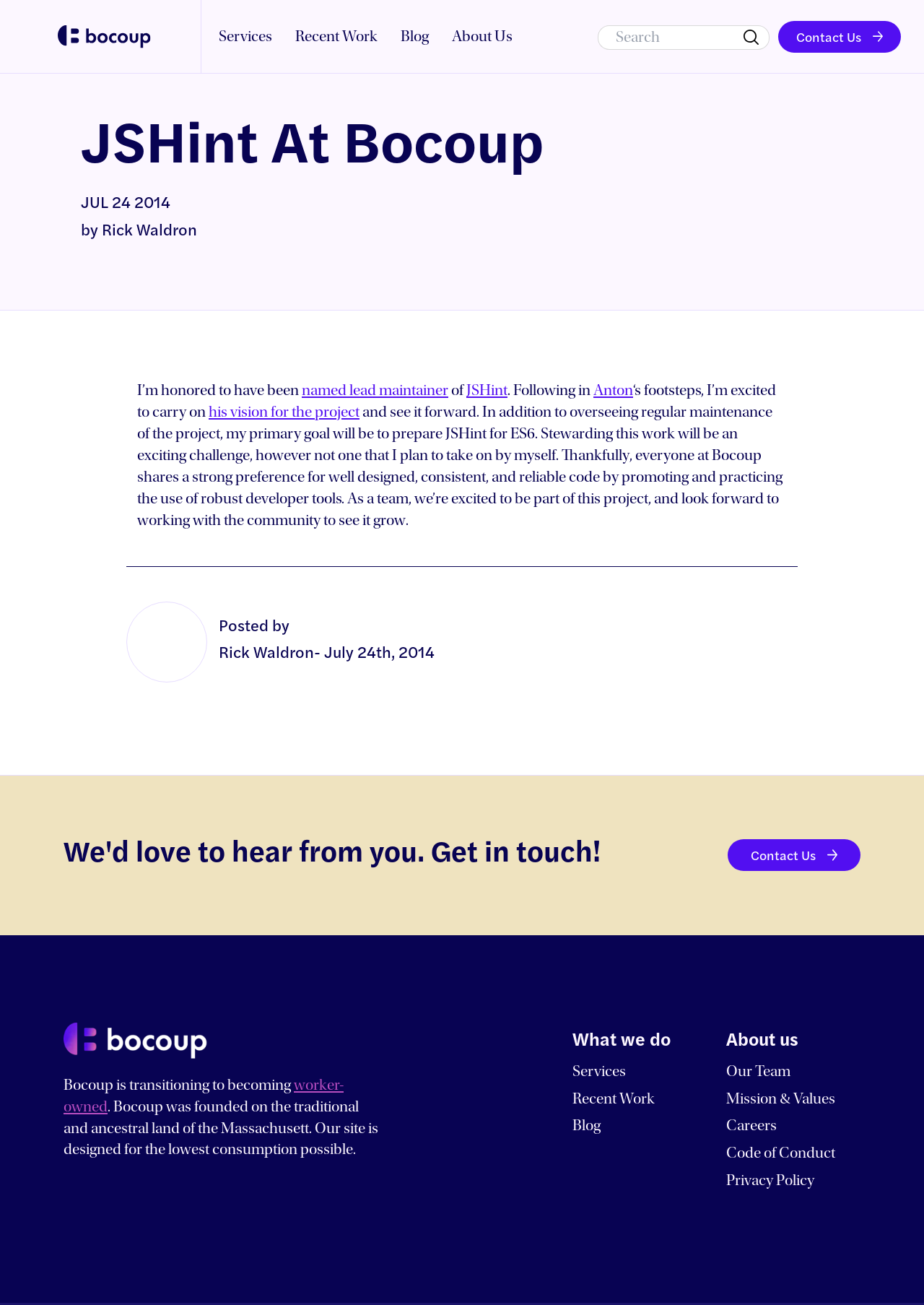What is the type of organization Bocoup is transitioning to?
Can you offer a detailed and complete answer to this question?

I found the answer by reading the text at the bottom of the page, which says 'Bocoup is transitioning to becoming worker-owned'.